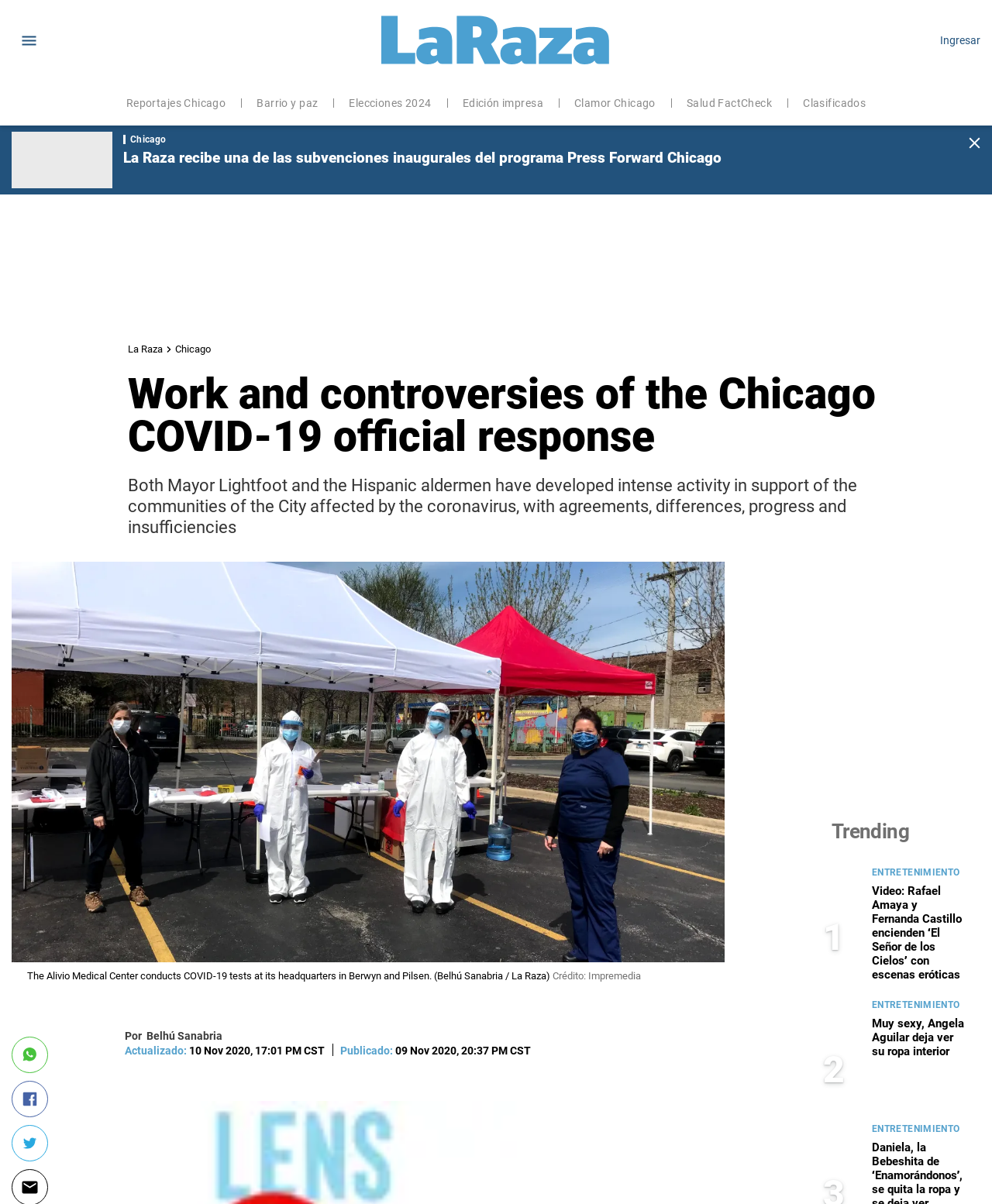Based on the image, please elaborate on the answer to the following question:
What is the topic of the main article?

The topic of the main article can be inferred from the heading 'Work and controversies of the Chicago COVID-19 official response' and the subheading 'Both Mayor Lightfoot and the Hispanic aldermen have developed intense activity in support of the communities of the City affected by the coronavirus, with agreements, differences, progress and insufficiencies'.